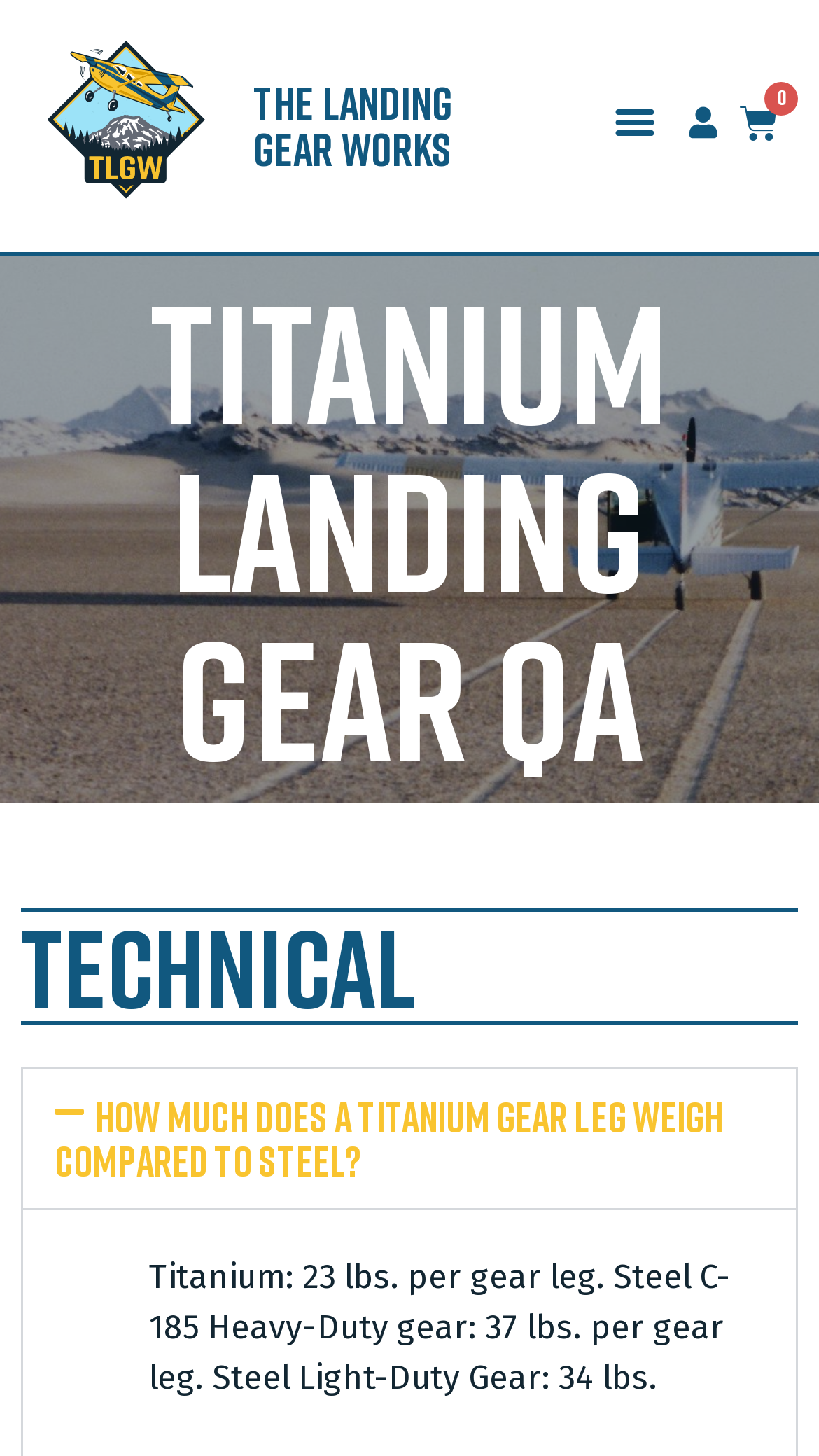What is the type of gear mentioned in the webpage?
Using the image as a reference, give a one-word or short phrase answer.

Landing Gear